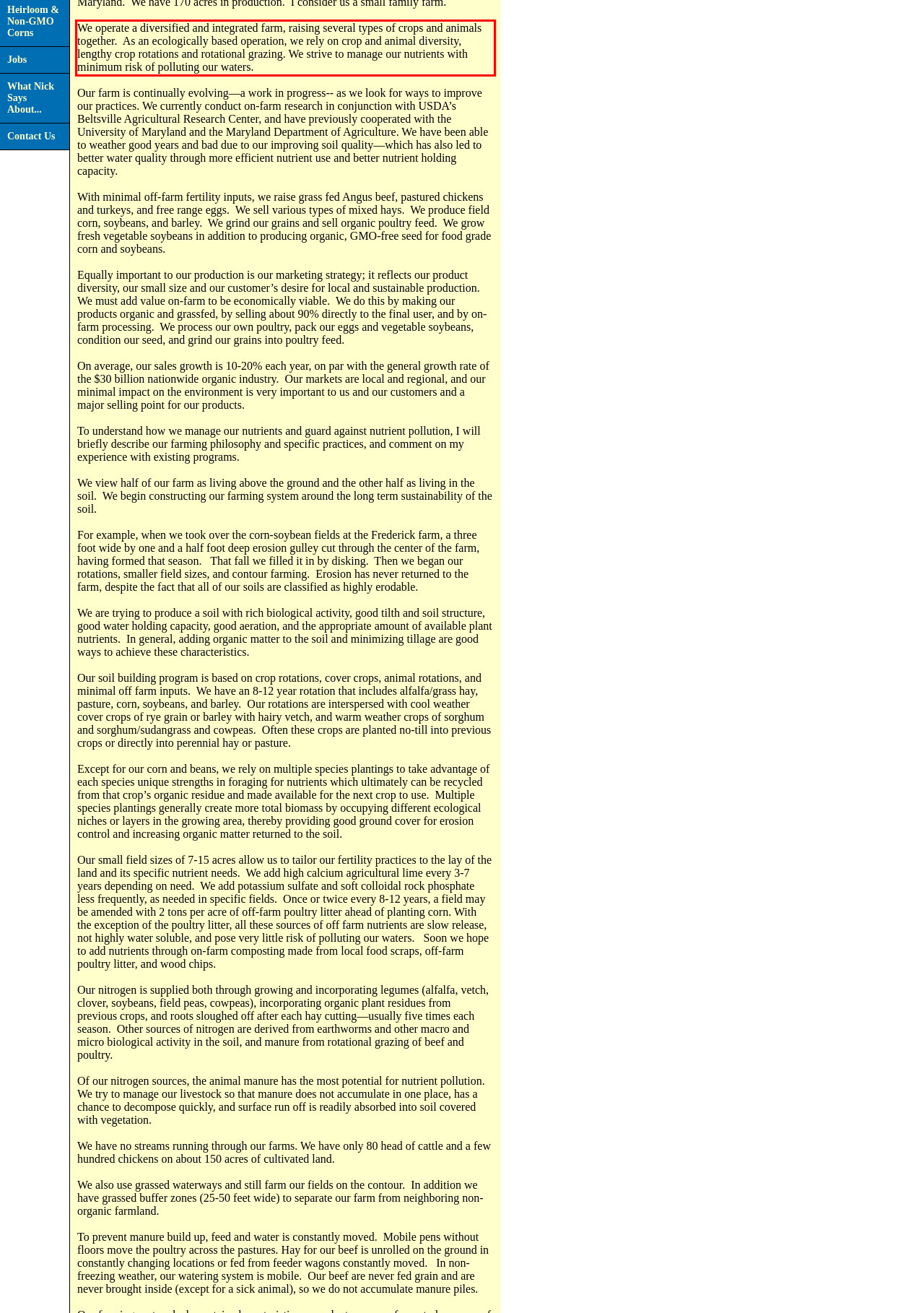You are given a screenshot of a webpage with a UI element highlighted by a red bounding box. Please perform OCR on the text content within this red bounding box.

We operate a diversified and integrated farm, raising several types of crops and animals together. As an ecologically based operation, we rely on crop and animal diversity, lengthy crop rotations and rotational grazing. We strive to manage our nutrients with minimum risk of polluting our waters.